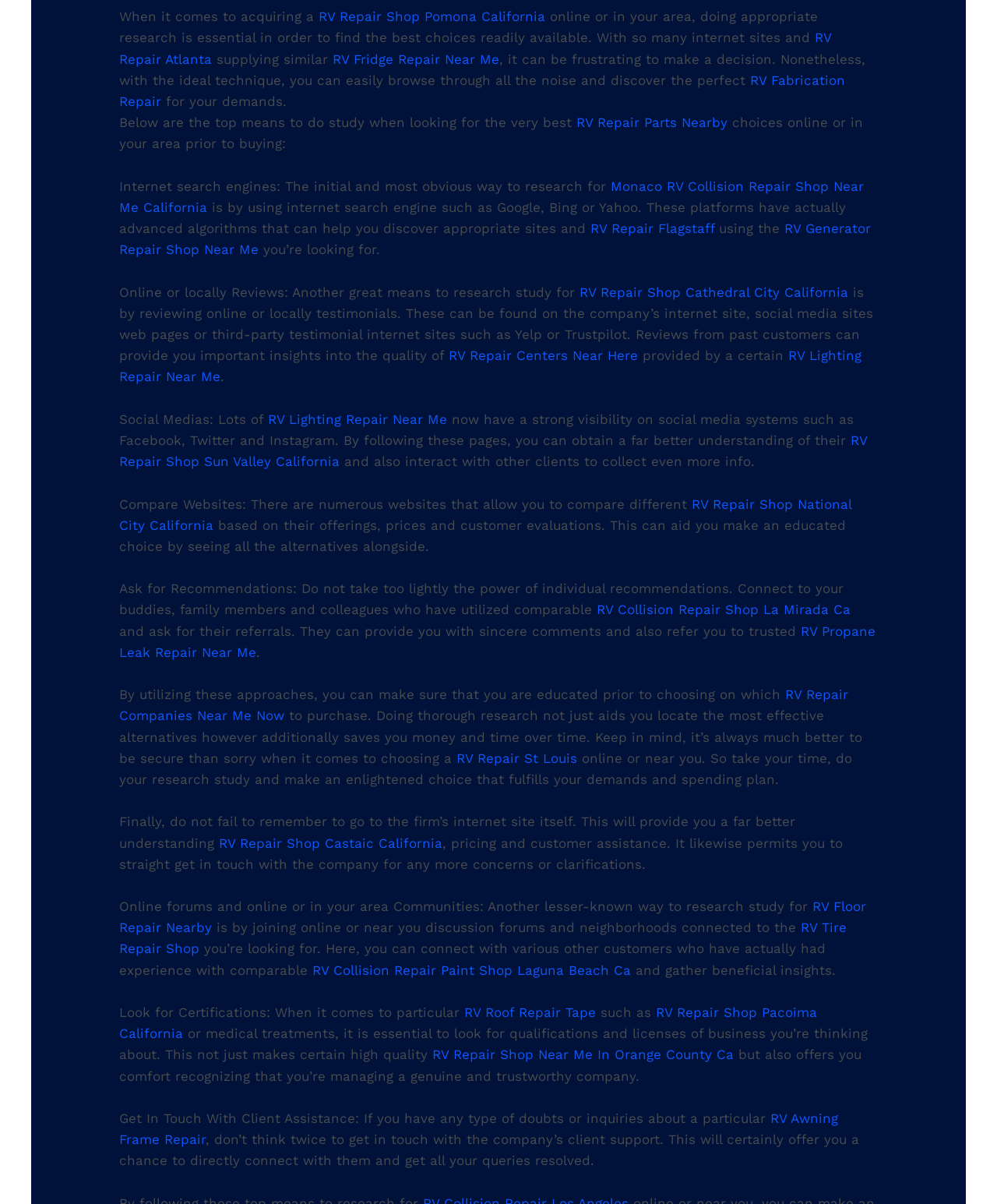What is the purpose of online reviews in RV repair research?
Based on the screenshot, answer the question with a single word or phrase.

To provide insights into quality of service